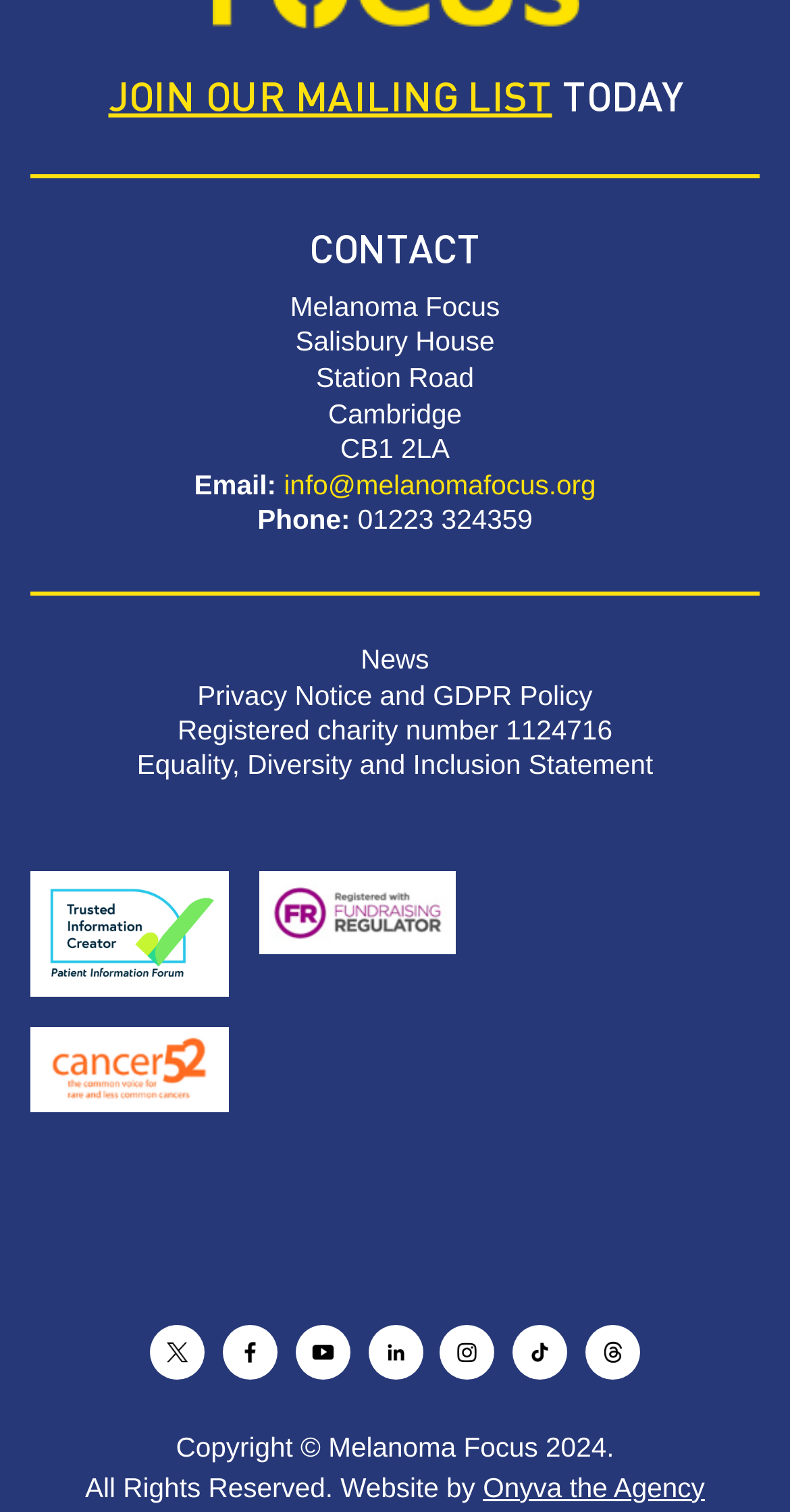Locate the UI element that matches the description Privacy Notice and GDPR Policy in the webpage screenshot. Return the bounding box coordinates in the format (top-left x, top-left y, bottom-right x, bottom-right y), with values ranging from 0 to 1.

[0.25, 0.45, 0.75, 0.47]